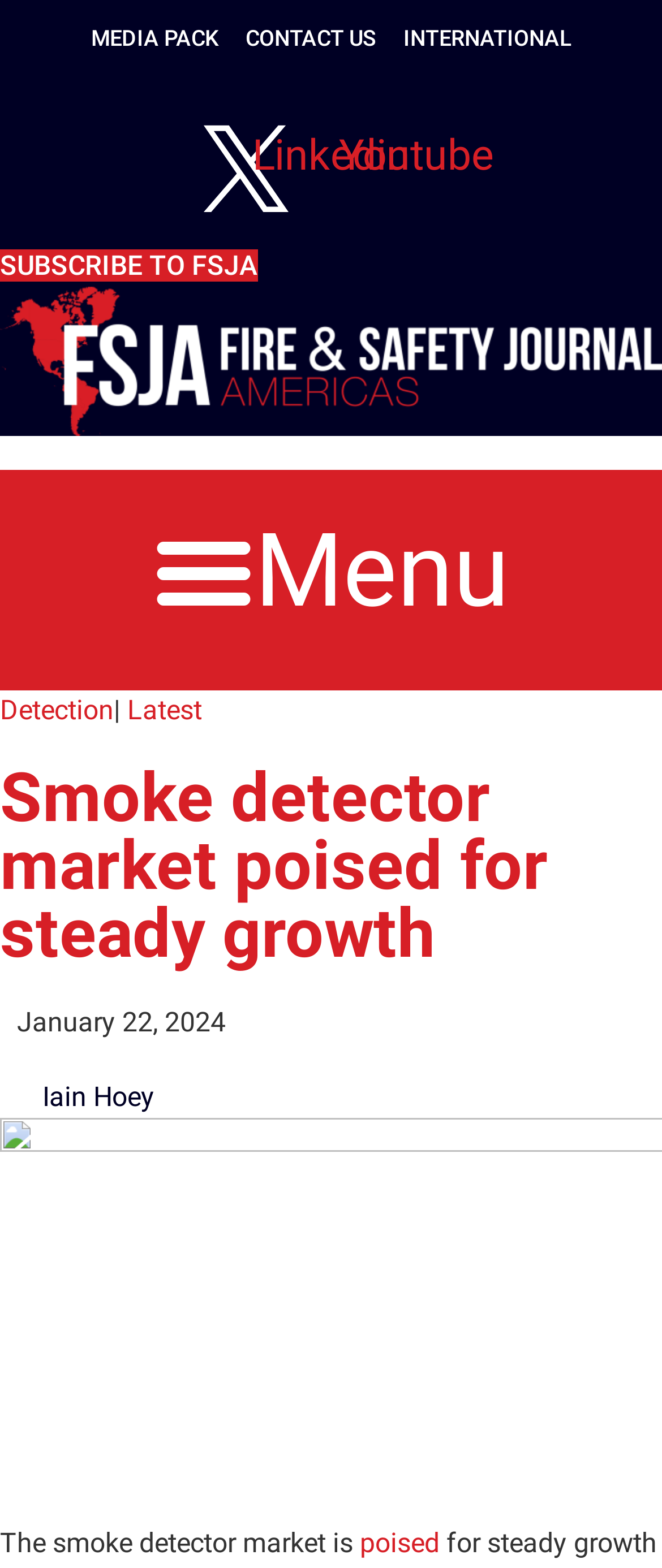Highlight the bounding box coordinates of the element that should be clicked to carry out the following instruction: "Read the Detection article". The coordinates must be given as four float numbers ranging from 0 to 1, i.e., [left, top, right, bottom].

[0.0, 0.44, 0.172, 0.466]